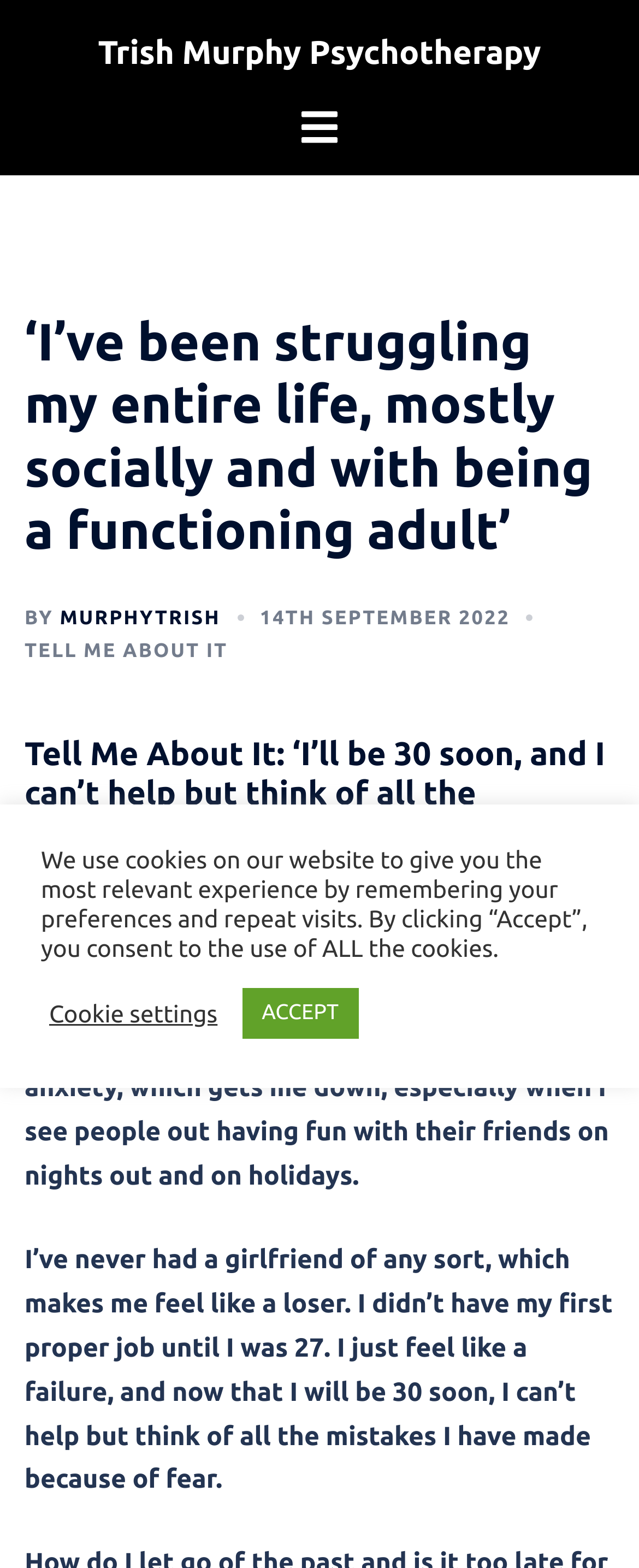What is the author's name mentioned in the article?
Answer the question with a single word or phrase, referring to the image.

MURPHYTRISH